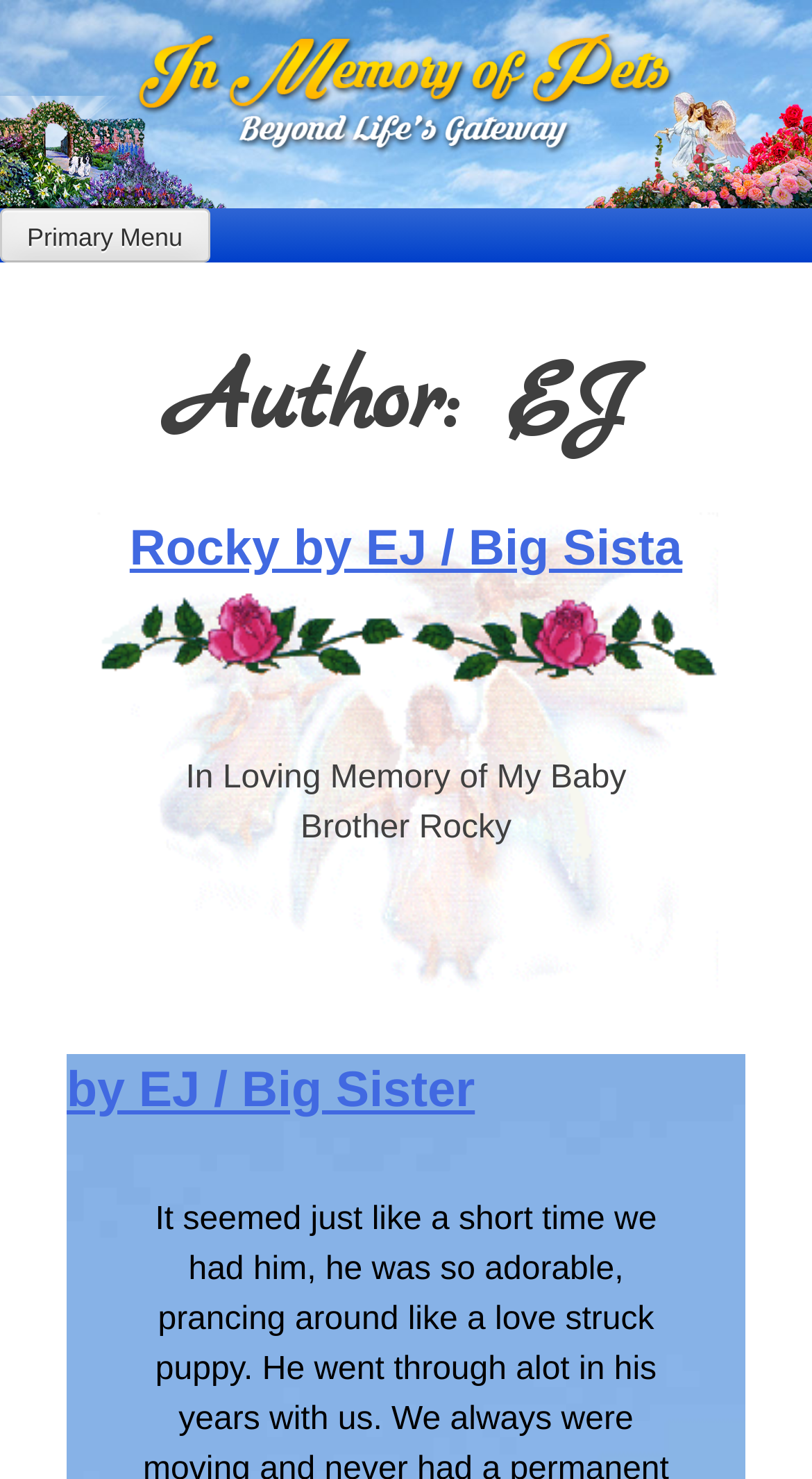Generate a thorough description of the webpage.

The webpage is a memorial page dedicated to a pet named Rocky. At the top left corner, there is a button labeled "Primary Menu". Below the button, there is a header section that displays the author's name, "EJ". 

The main content of the page is an article that occupies most of the screen. The article has a heading that reads "Rocky by EJ / Big Sista", which is a link. Below the heading, there is a paragraph of text that says "In Loving Memory of My Baby Brother Rocky". This text is centered on the page. 

Further down, there is another header section that displays the text "by EJ / Big Sister", which is also a link. This section is positioned near the bottom of the page. There are two static text elements on the page, one containing a non-breaking space character, which is a small gap between the paragraphs. Overall, the page has a simple and solemn design, with a focus on paying tribute to the pet Rocky.